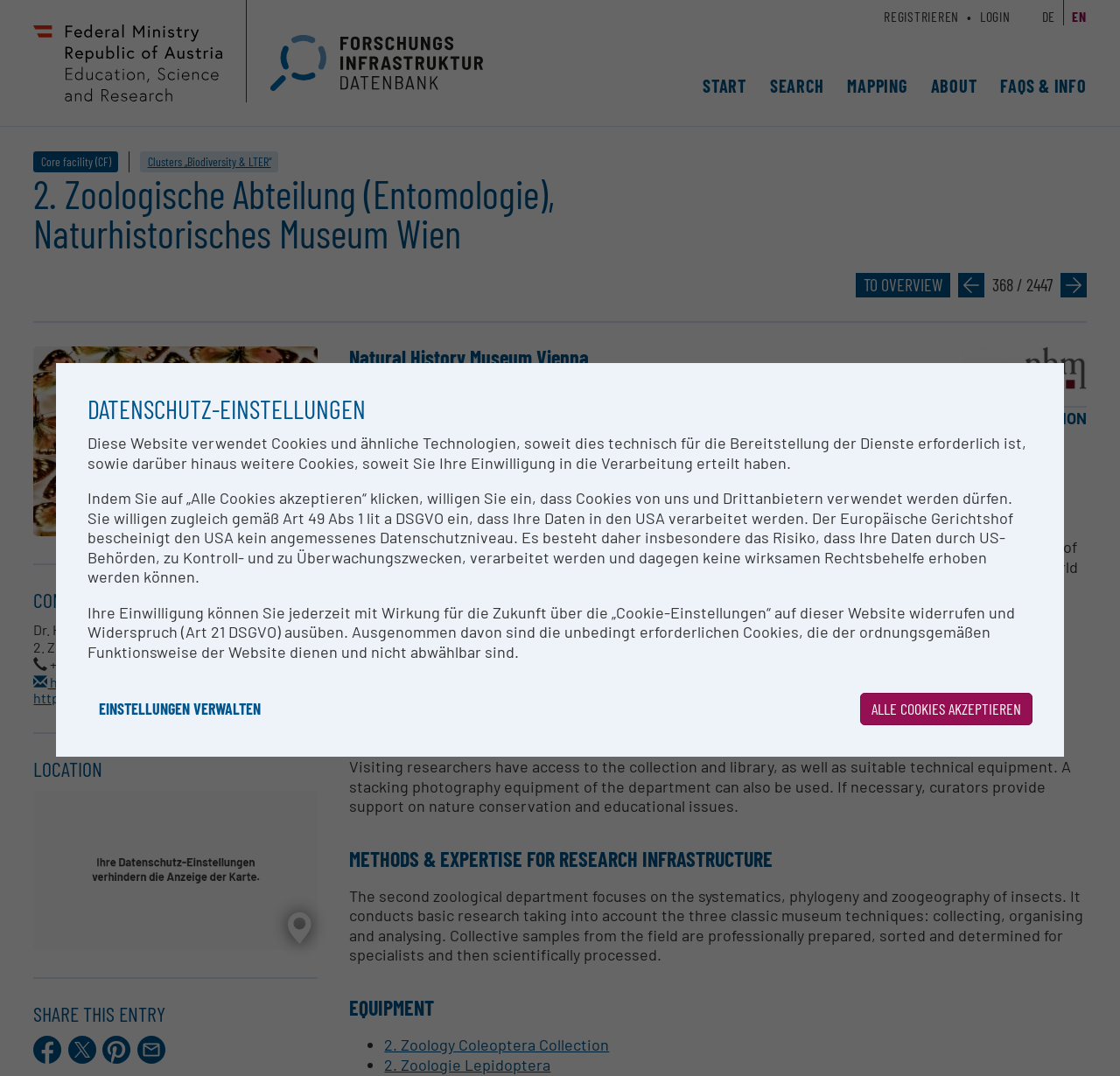How many specimens of insects are housed in the museum?
Using the visual information, respond with a single word or phrase.

over 10 million